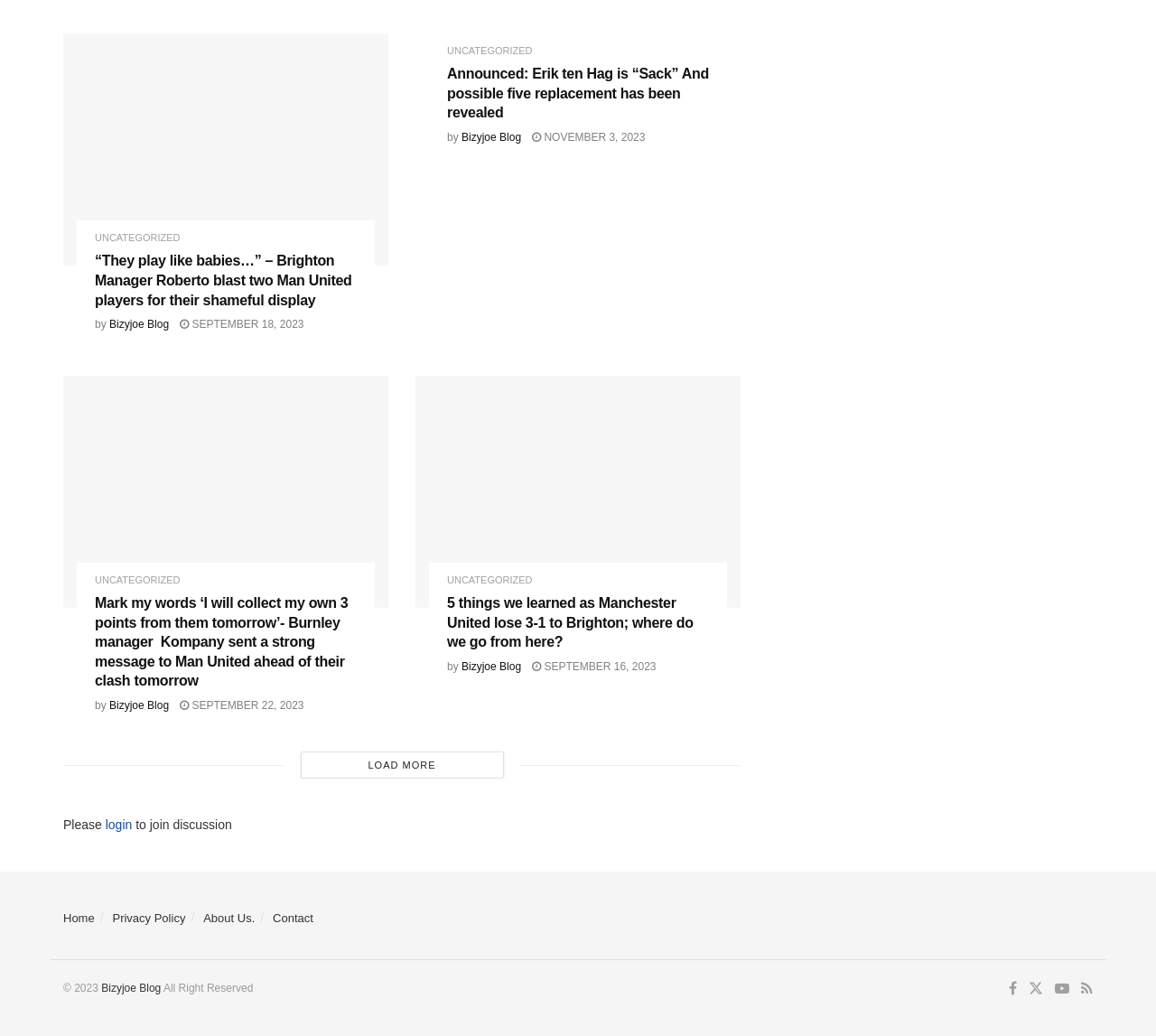What is required to join the discussion?
Examine the image and provide an in-depth answer to the question.

The text 'Please login to join discussion' is present on the webpage, indicating that users need to login to participate in the discussion.